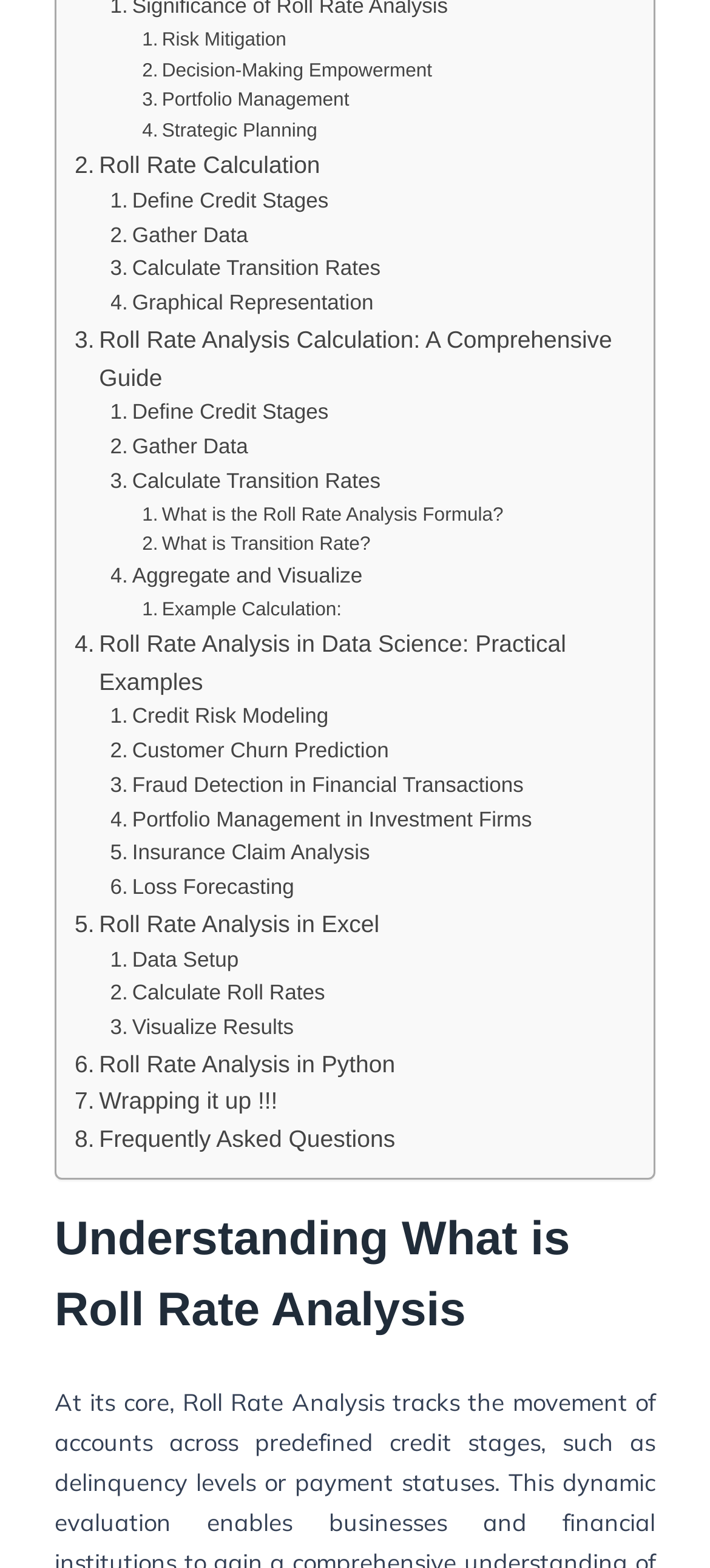Find the bounding box coordinates for the element that must be clicked to complete the instruction: "Read about Roll Rate Analysis in Data Science: Practical Examples". The coordinates should be four float numbers between 0 and 1, indicated as [left, top, right, bottom].

[0.105, 0.399, 0.869, 0.447]